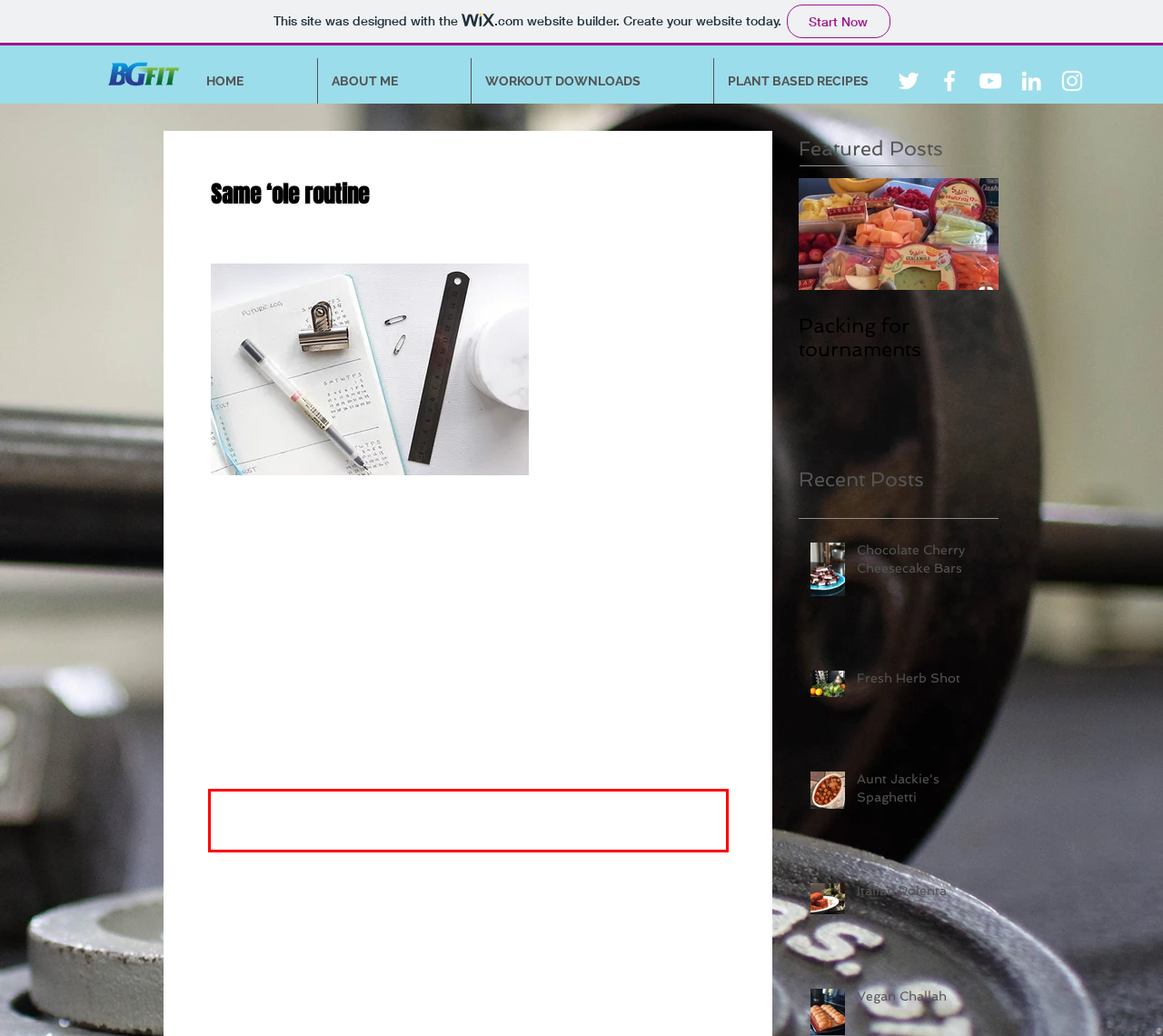You have a screenshot of a webpage, and there is a red bounding box around a UI element. Utilize OCR to extract the text within this red bounding box.

I implemented a "no snacks” rule for our kids for Sunday-Thursday nights, which my husband follows as well. What does he like to snack on? His favorite munchies are a bowl of popcorn or corn chips, with a glass of water (That's it!).